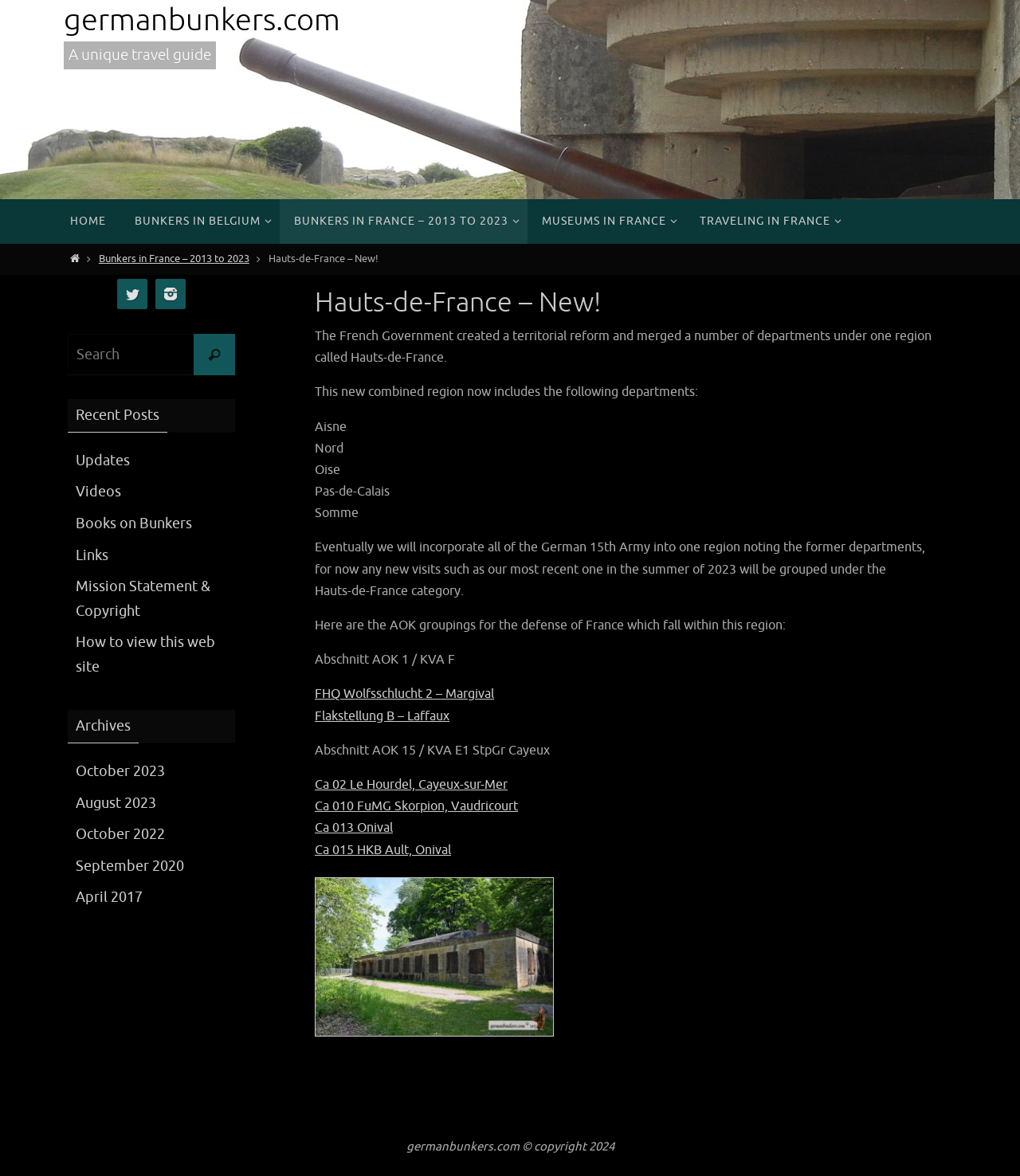Locate the bounding box coordinates of the segment that needs to be clicked to meet this instruction: "Visit the 'BUNKERS IN FRANCE – 2013 TO 2023' page".

[0.274, 0.169, 0.517, 0.208]